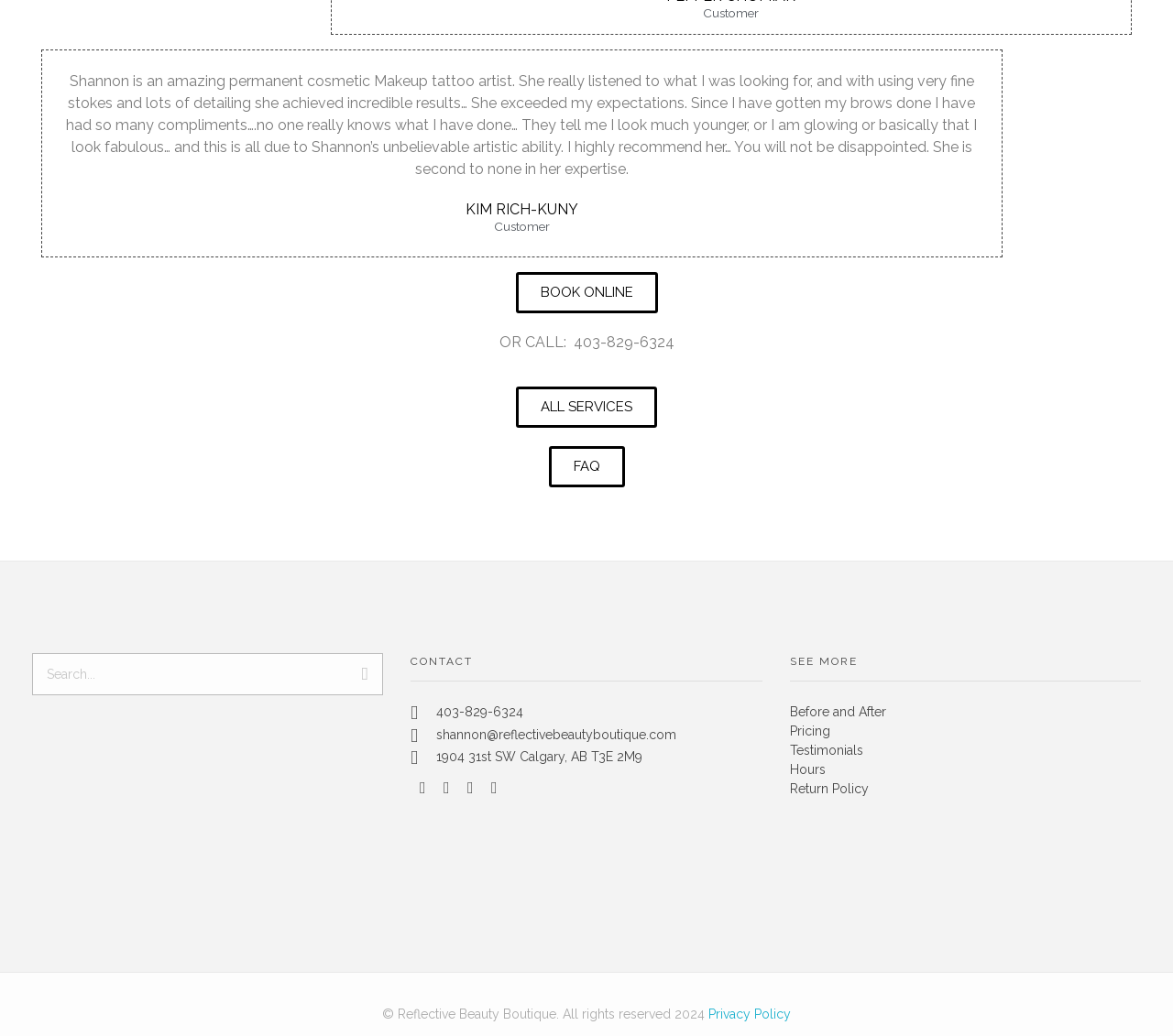Provide the bounding box coordinates for the UI element that is described as: "Before and After".

[0.673, 0.68, 0.755, 0.694]